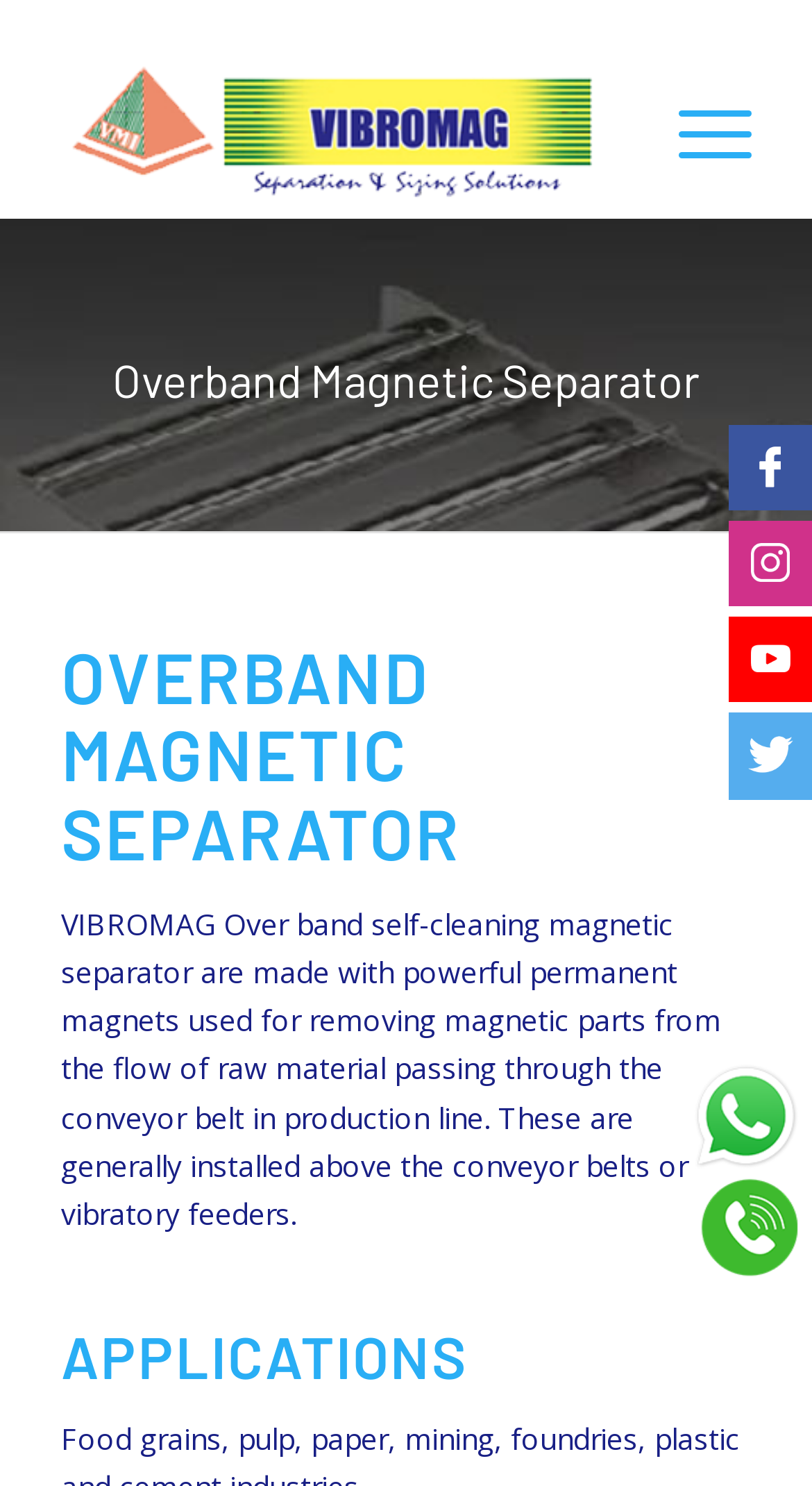Identify and provide the text content of the webpage's primary headline.

Overband Magnetic Separator